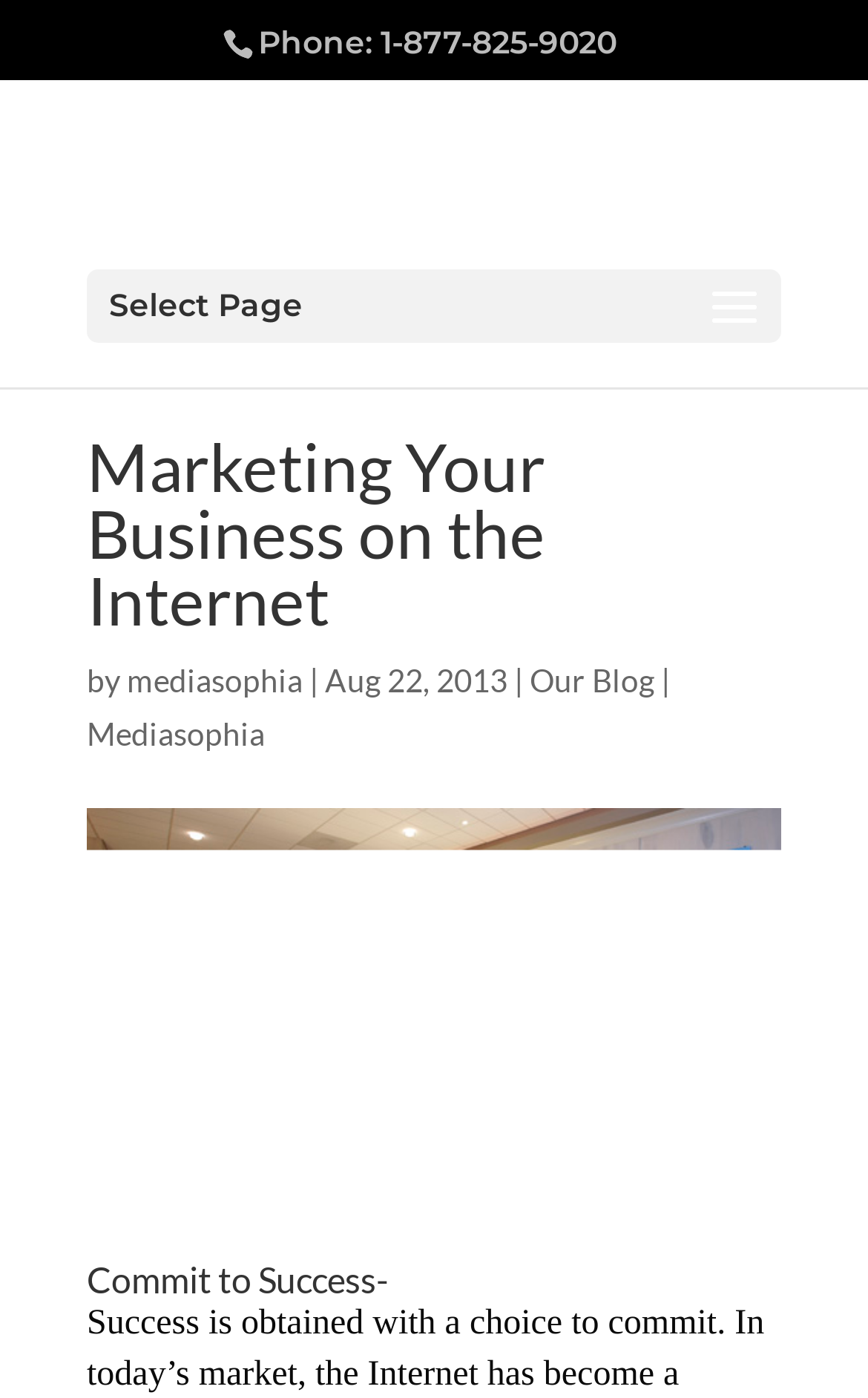Please specify the bounding box coordinates in the format (top-left x, top-left y, bottom-right x, bottom-right y), with all values as floating point numbers between 0 and 1. Identify the bounding box of the UI element described by: Our Blog | Mediasophia

[0.1, 0.473, 0.783, 0.536]